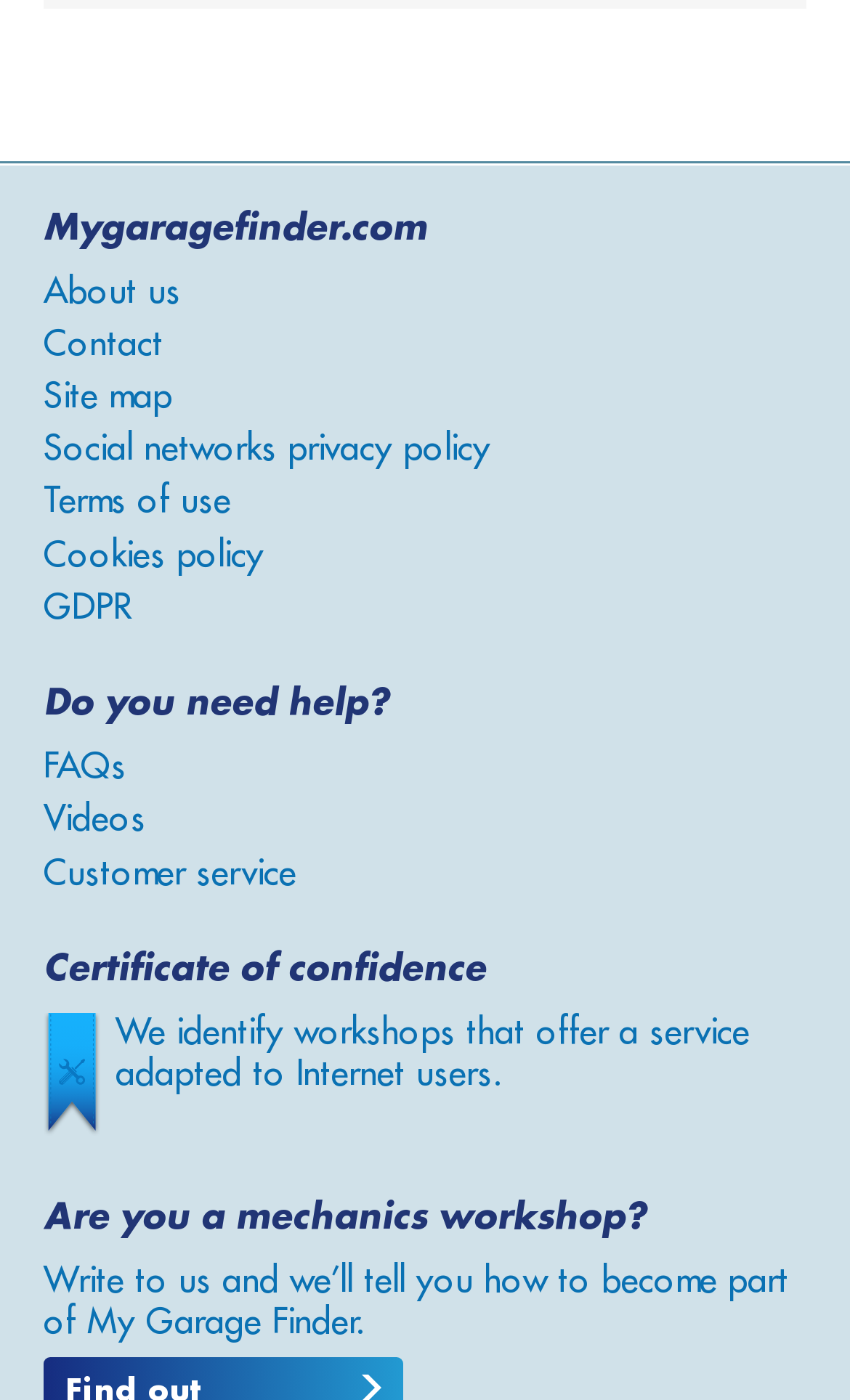Given the description: "Malice Domestic", determine the bounding box coordinates of the UI element. The coordinates should be formatted as four float numbers between 0 and 1, [left, top, right, bottom].

None